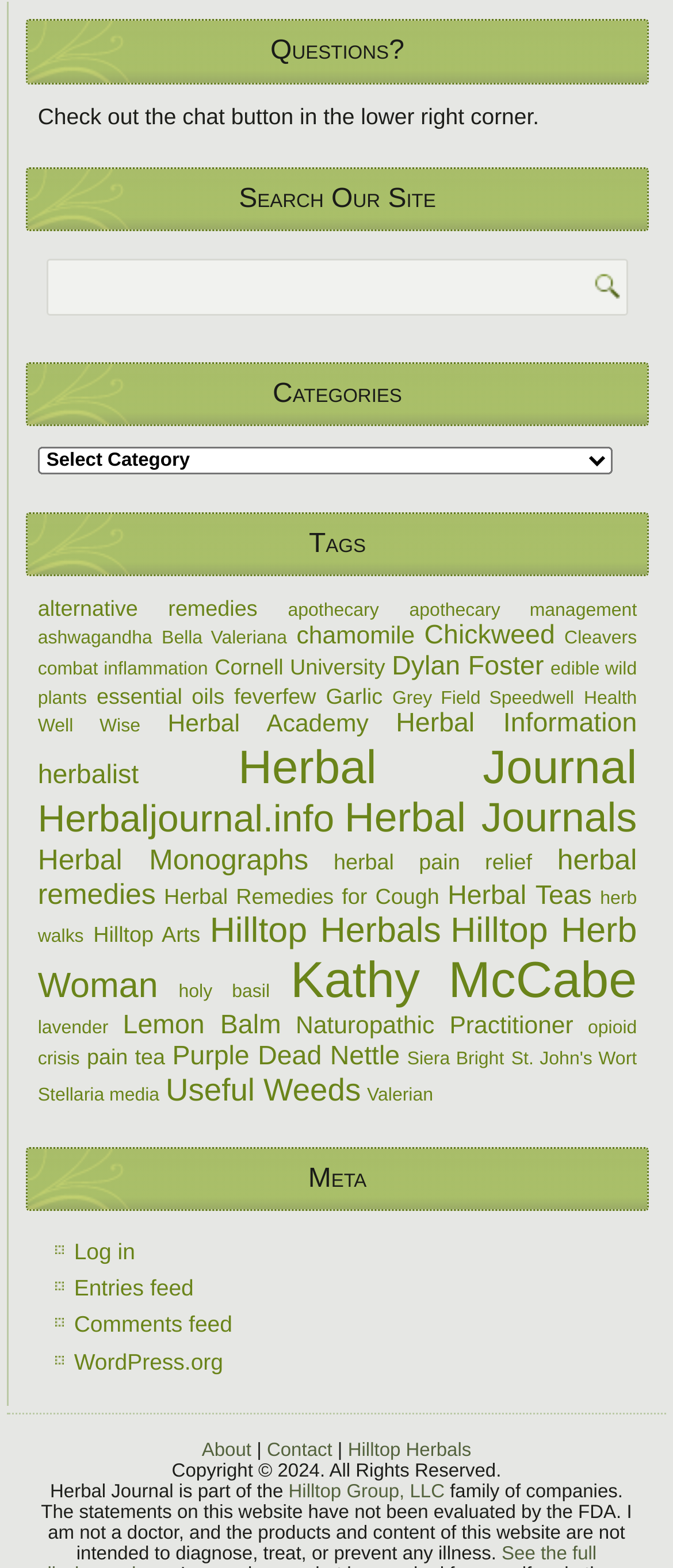Specify the bounding box coordinates of the region I need to click to perform the following instruction: "Go to Rental In Manhattan". The coordinates must be four float numbers in the range of 0 to 1, i.e., [left, top, right, bottom].

None